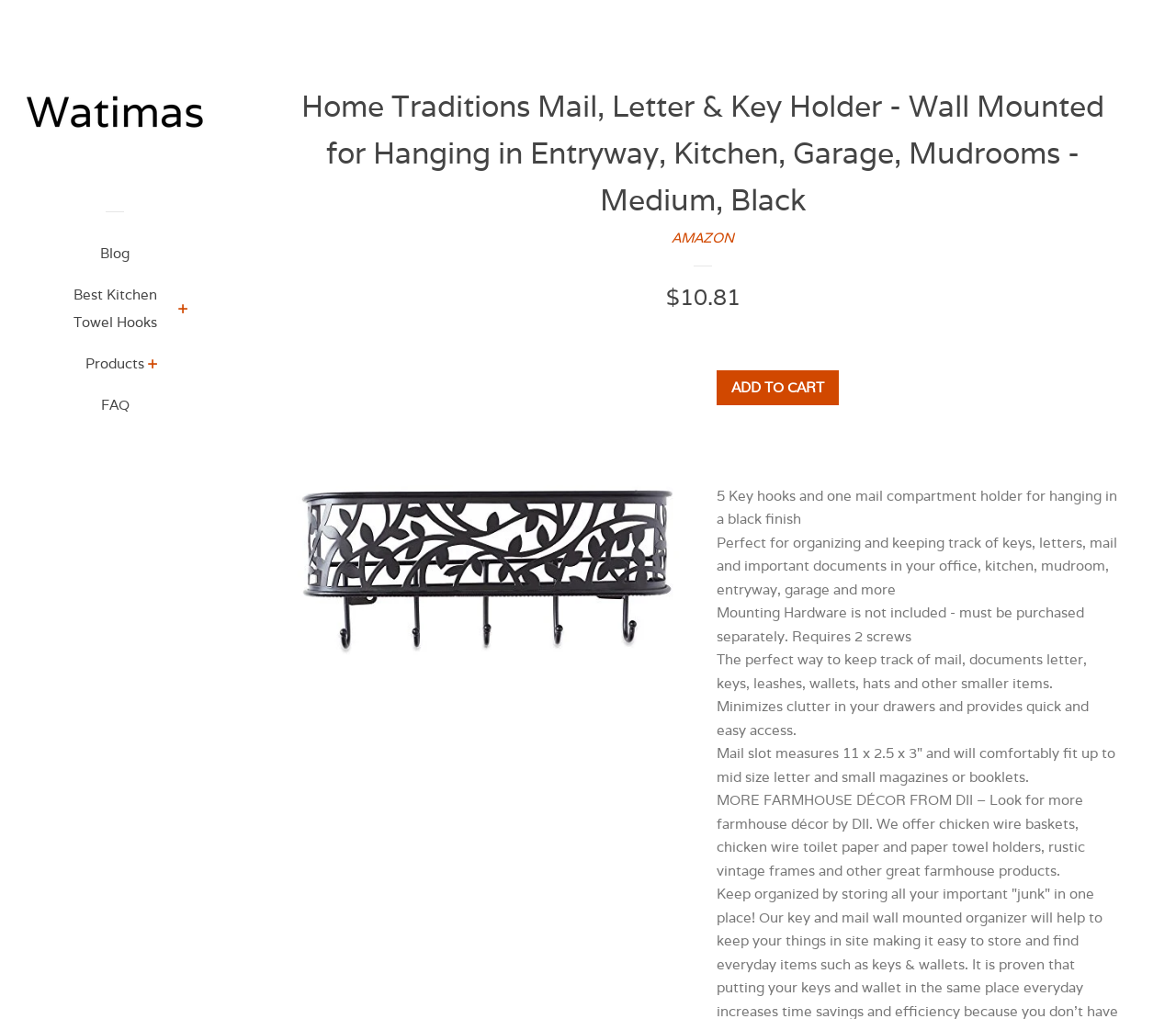Show me the bounding box coordinates of the clickable region to achieve the task as per the instruction: "Add to cart".

[0.609, 0.363, 0.713, 0.398]